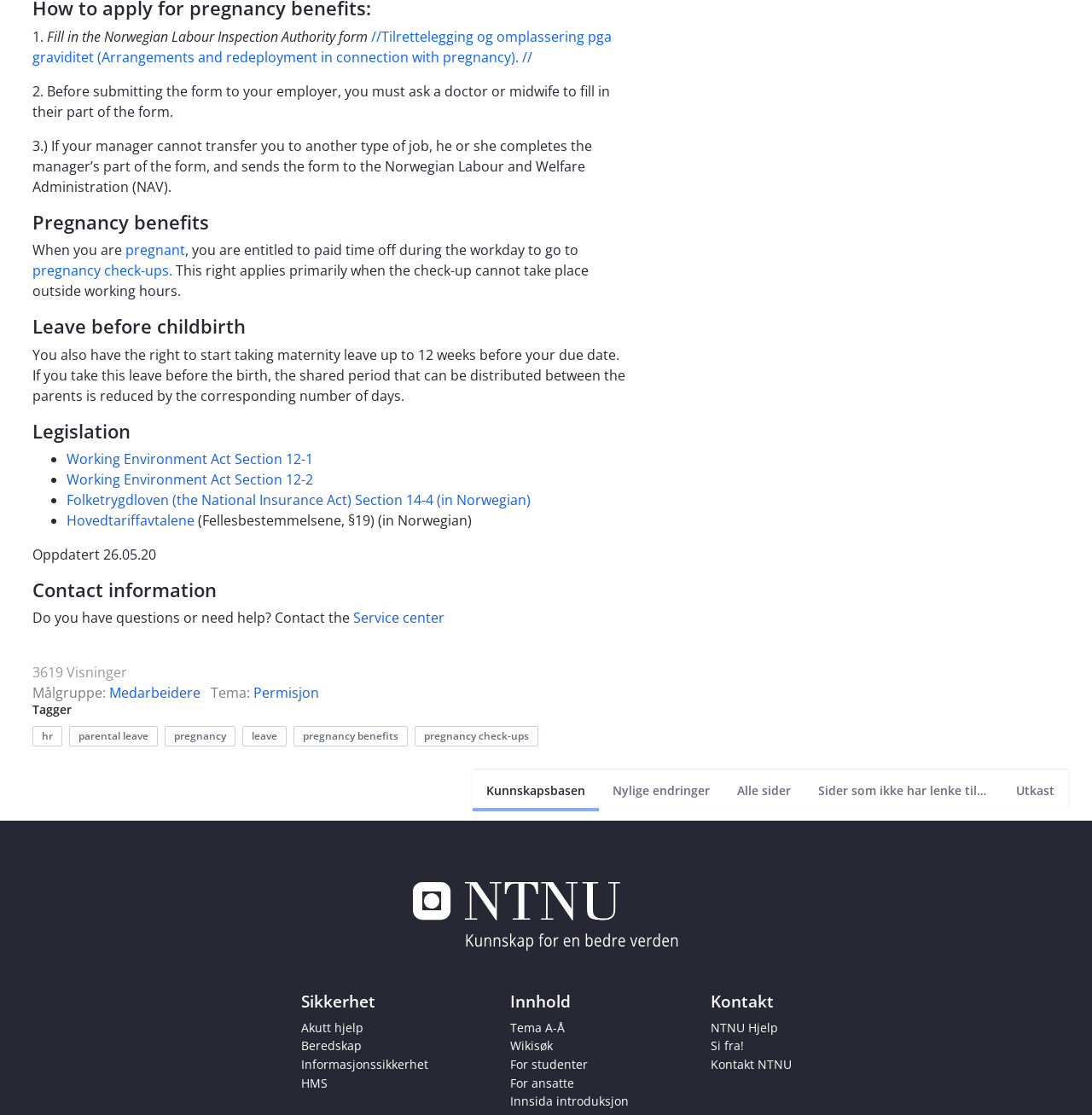Can you provide the bounding box coordinates for the element that should be clicked to implement the instruction: "Click on 'Nåværende side'"?

[0.433, 0.691, 0.548, 0.727]